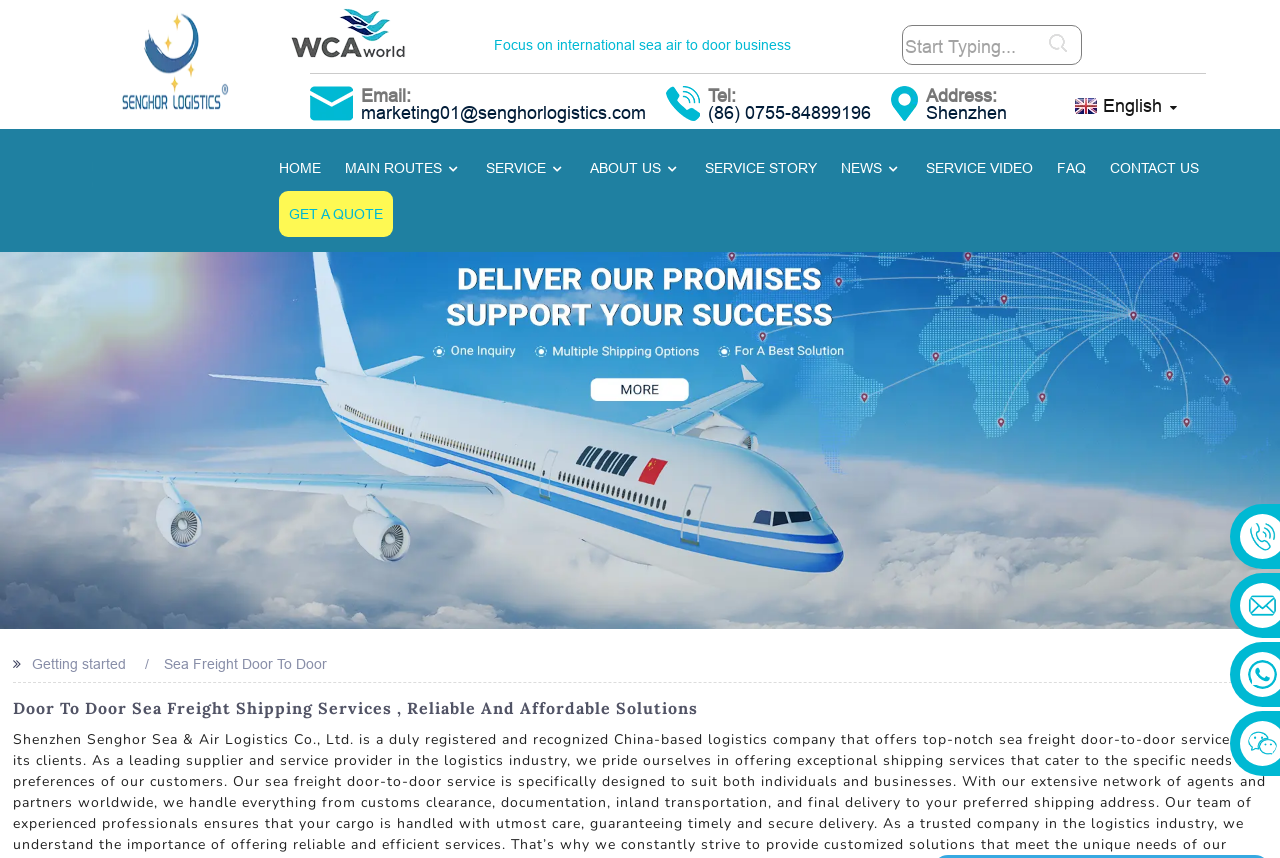Please pinpoint the bounding box coordinates for the region I should click to adhere to this instruction: "Get a quote".

[0.226, 0.224, 0.299, 0.276]